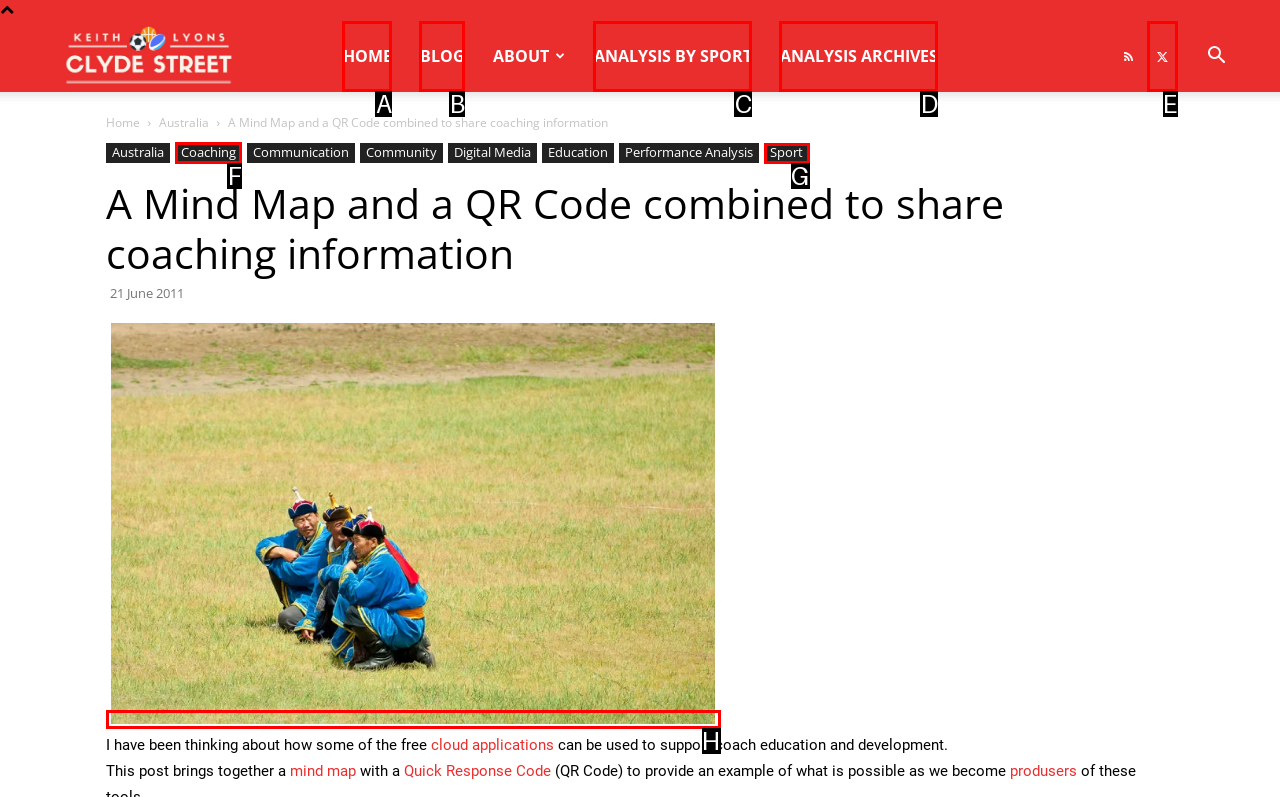Identify which lettered option completes the task: Read about Coaching. Provide the letter of the correct choice.

F